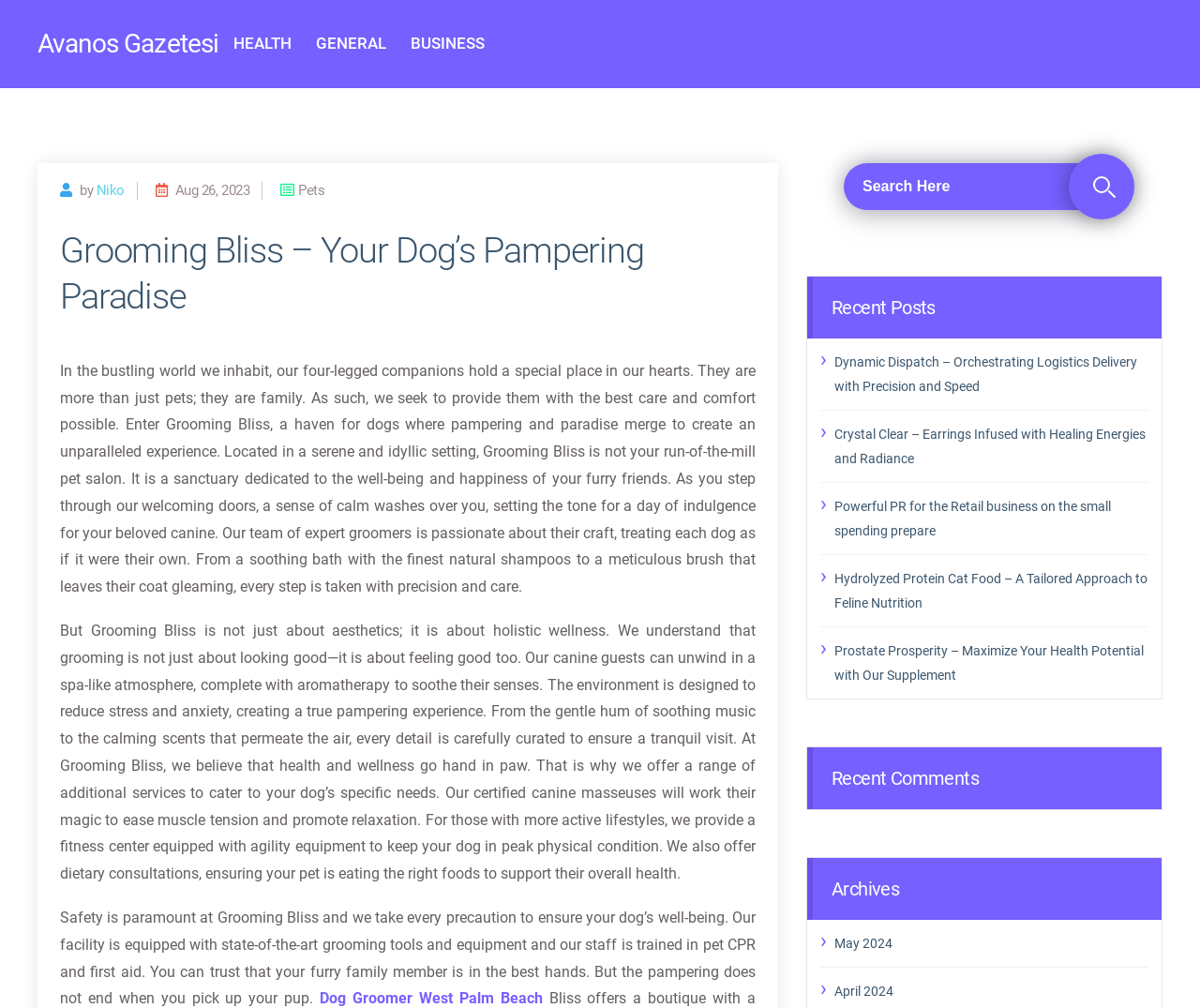Find and indicate the bounding box coordinates of the region you should select to follow the given instruction: "Check the Archives".

[0.673, 0.851, 0.968, 0.912]